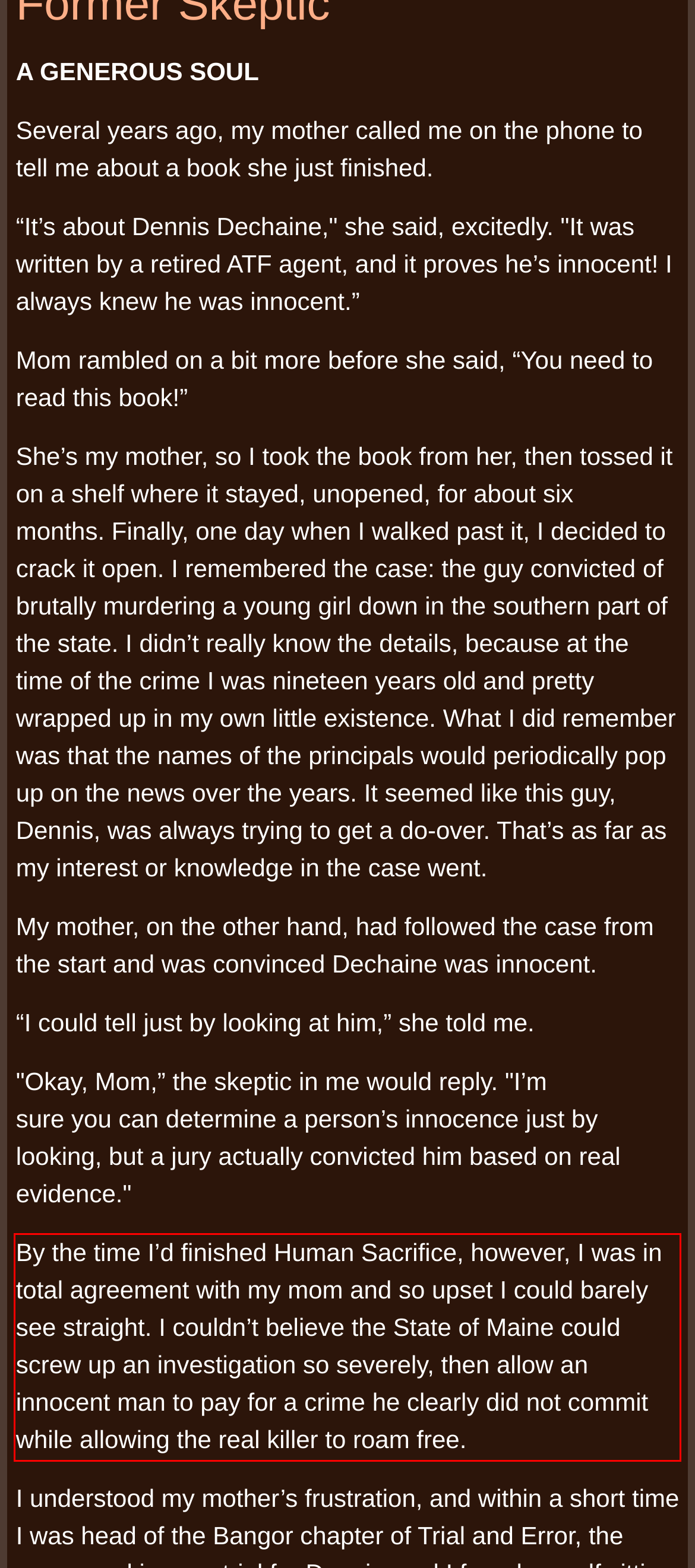Please recognize and transcribe the text located inside the red bounding box in the webpage image.

By the time I’d finished Human Sacrifice, however, I was in total agreement with my mom and so upset I could barely see straight. I couldn’t believe the State of Maine could screw up an investigation so severely, then allow an innocent man to pay for a crime he clearly did not commit while allowing the real killer to roam free.